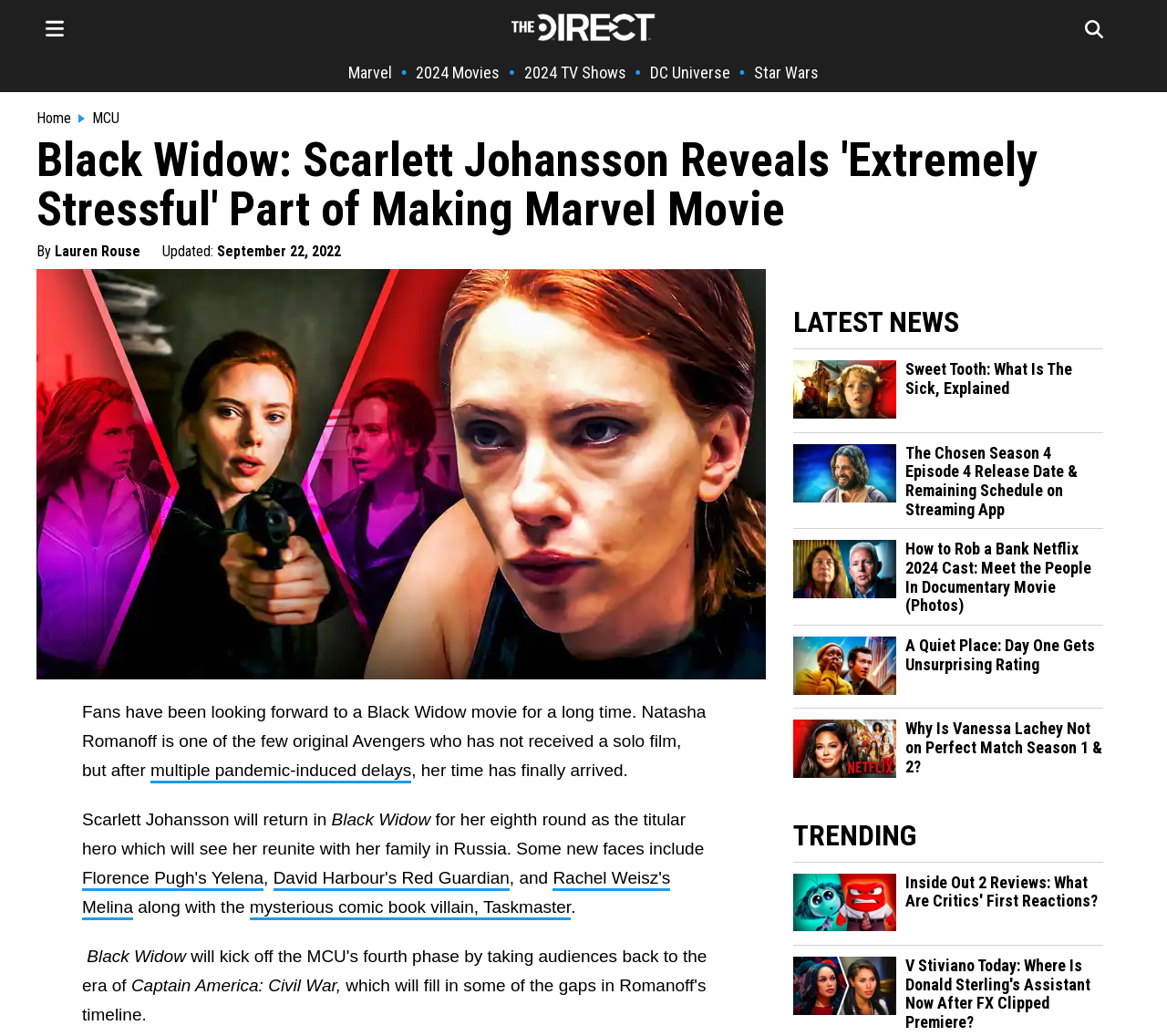Respond with a single word or phrase for the following question: 
What is the category of the news article 'Sweet Tooth: What Is The Sick, Explained'?

LATEST NEWS